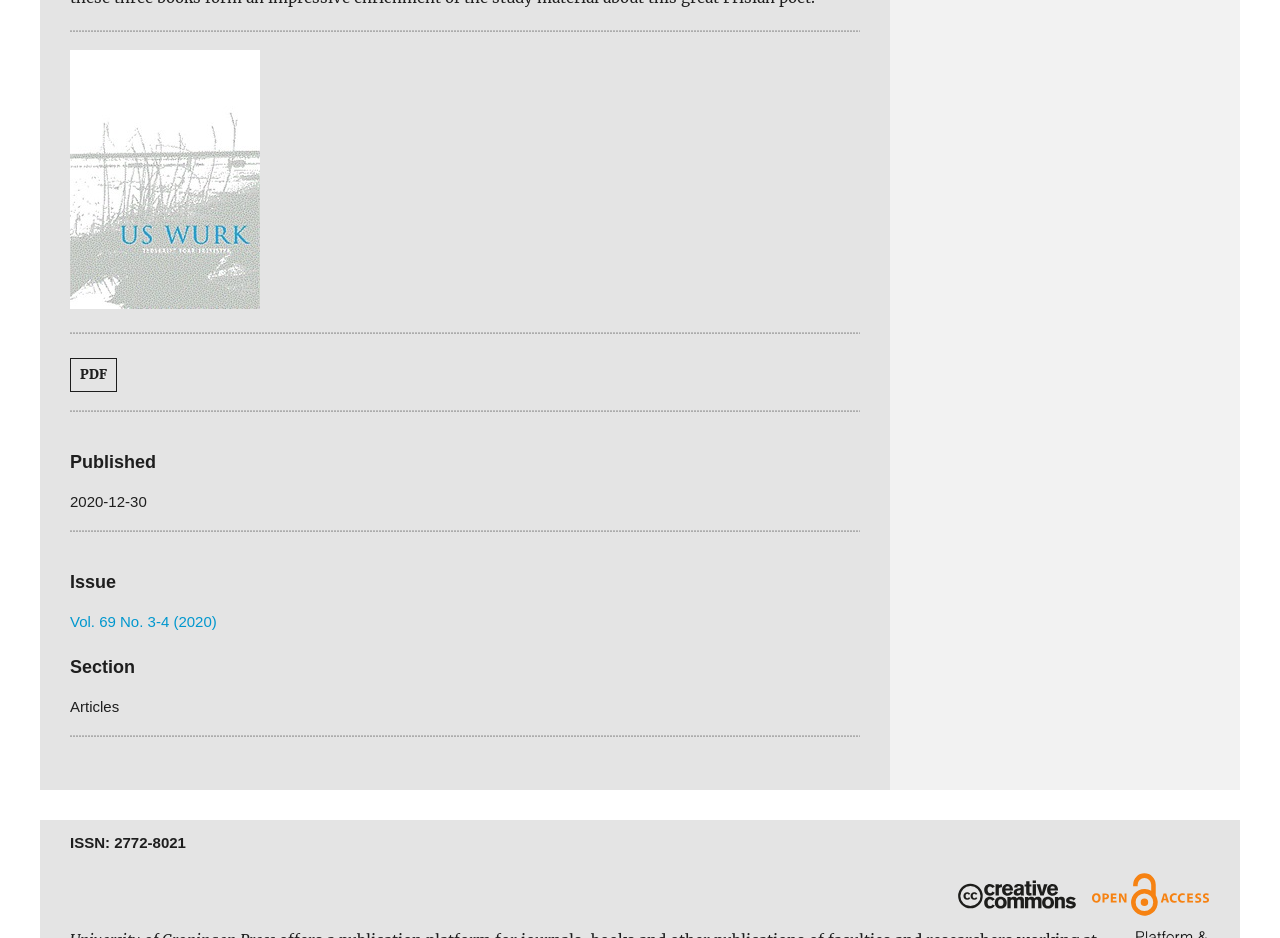What type of content is available in this section?
Please give a detailed and elaborate answer to the question.

The type of content available in this section can be found in the section with the heading 'Section', which is located below the 'Issue' section. The type of content is displayed as 'Articles'.